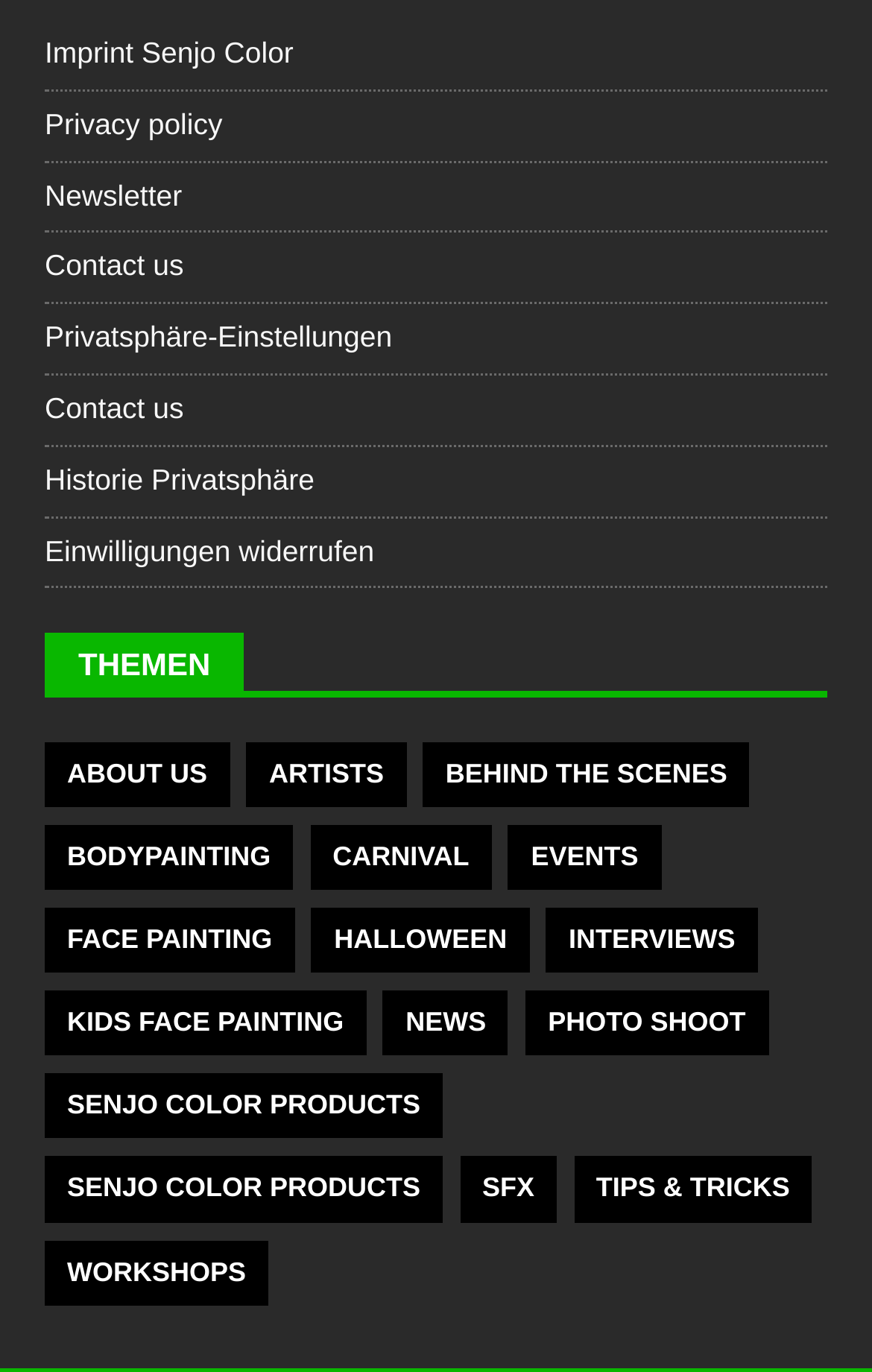Please give a one-word or short phrase response to the following question: 
How many 'SENJO COLOR PRODUCTS' links are there?

2